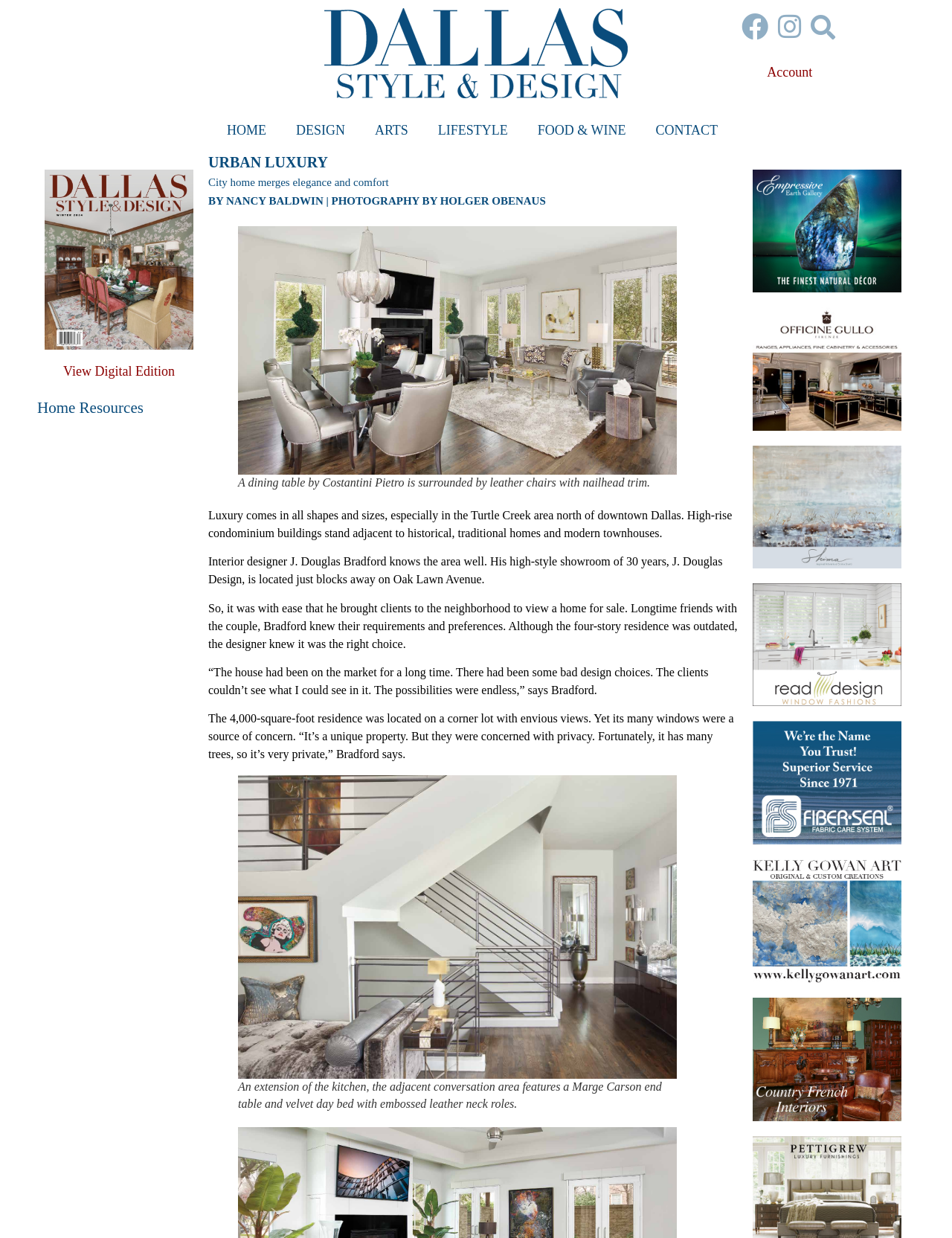Locate the bounding box coordinates of the clickable region necessary to complete the following instruction: "Register as a new member". Provide the coordinates in the format of four float numbers between 0 and 1, i.e., [left, top, right, bottom].

None